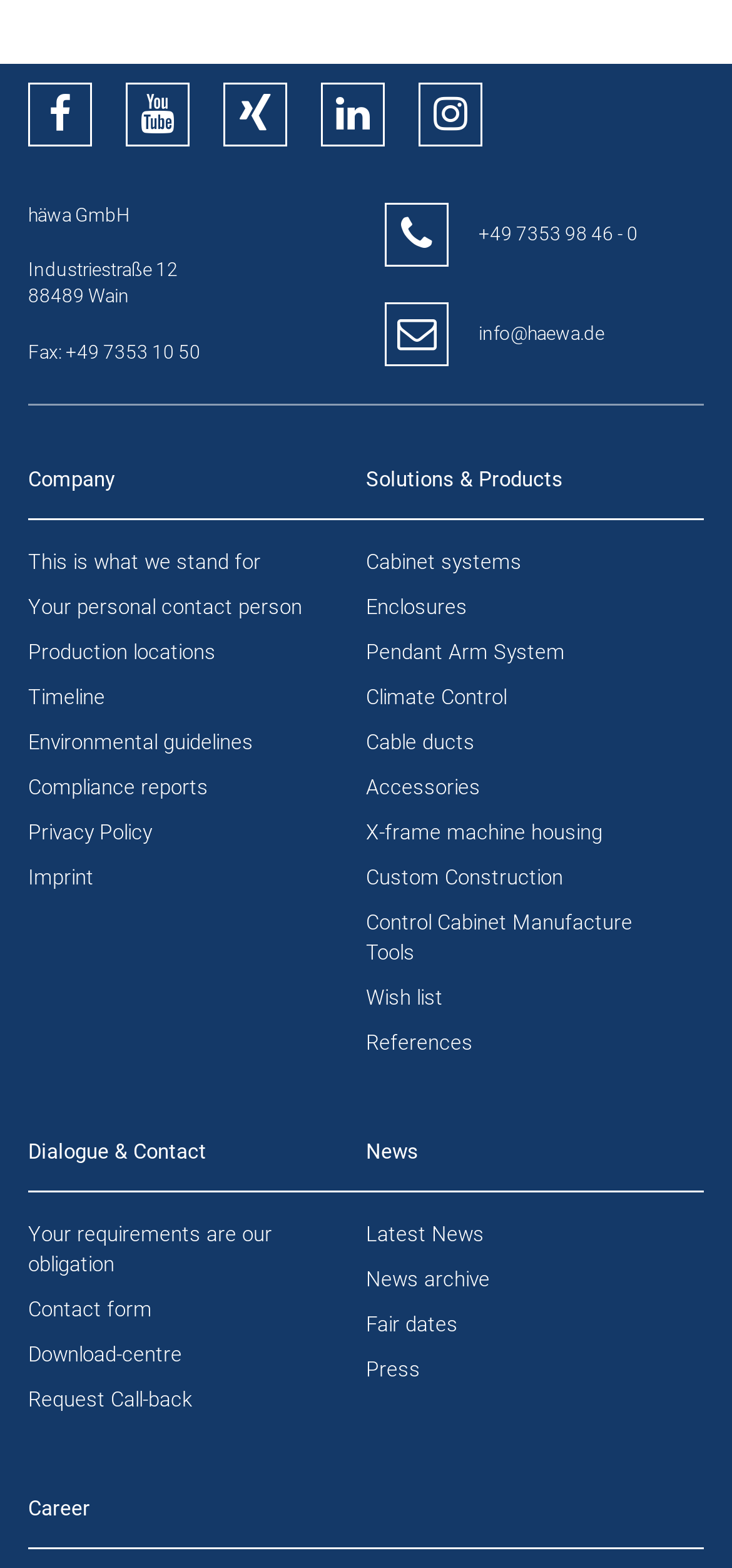Determine the bounding box coordinates of the section to be clicked to follow the instruction: "Check the latest news". The coordinates should be given as four float numbers between 0 and 1, formatted as [left, top, right, bottom].

[0.5, 0.778, 0.936, 0.797]